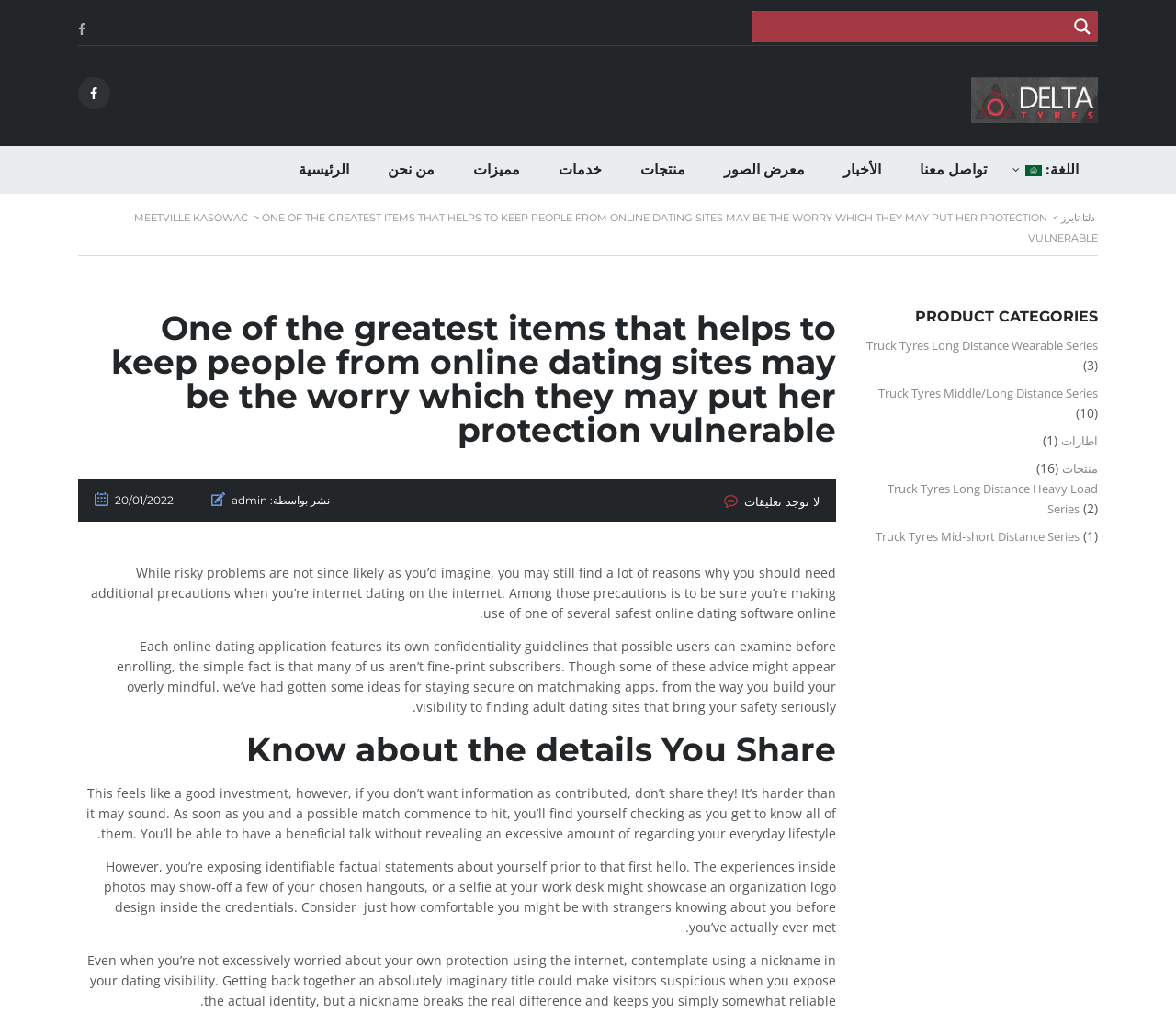Show the bounding box coordinates of the element that should be clicked to complete the task: "Search for something".

[0.647, 0.01, 0.898, 0.042]